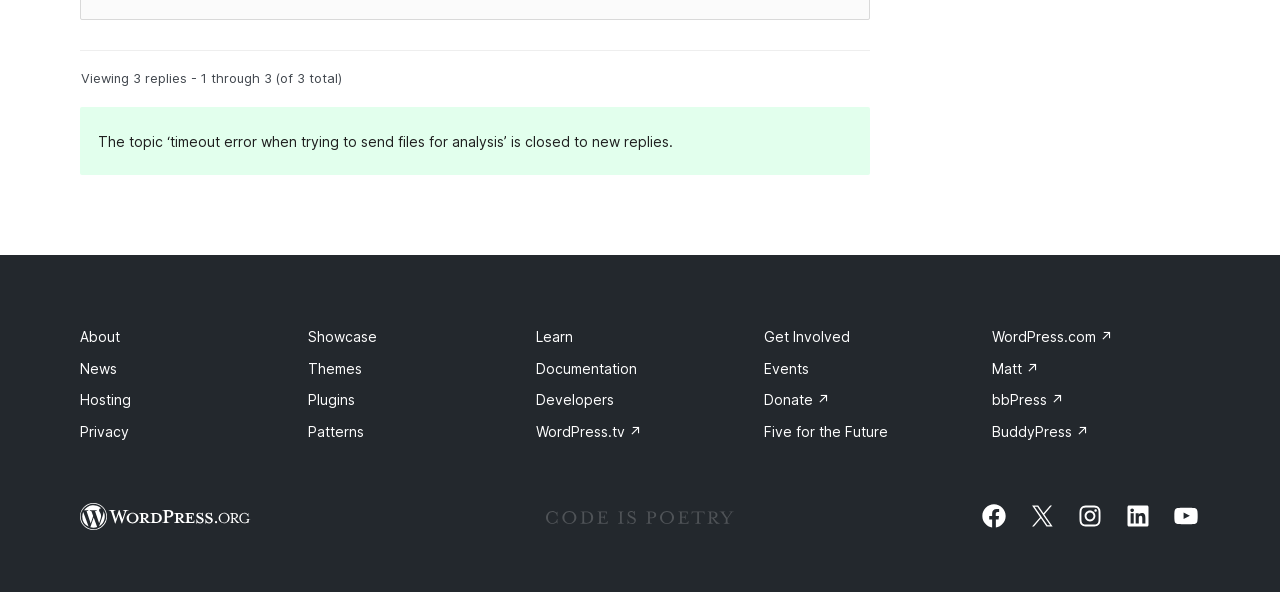Find the bounding box coordinates of the clickable element required to execute the following instruction: "Learn more about WordPress". Provide the coordinates as four float numbers between 0 and 1, i.e., [left, top, right, bottom].

[0.419, 0.554, 0.448, 0.583]